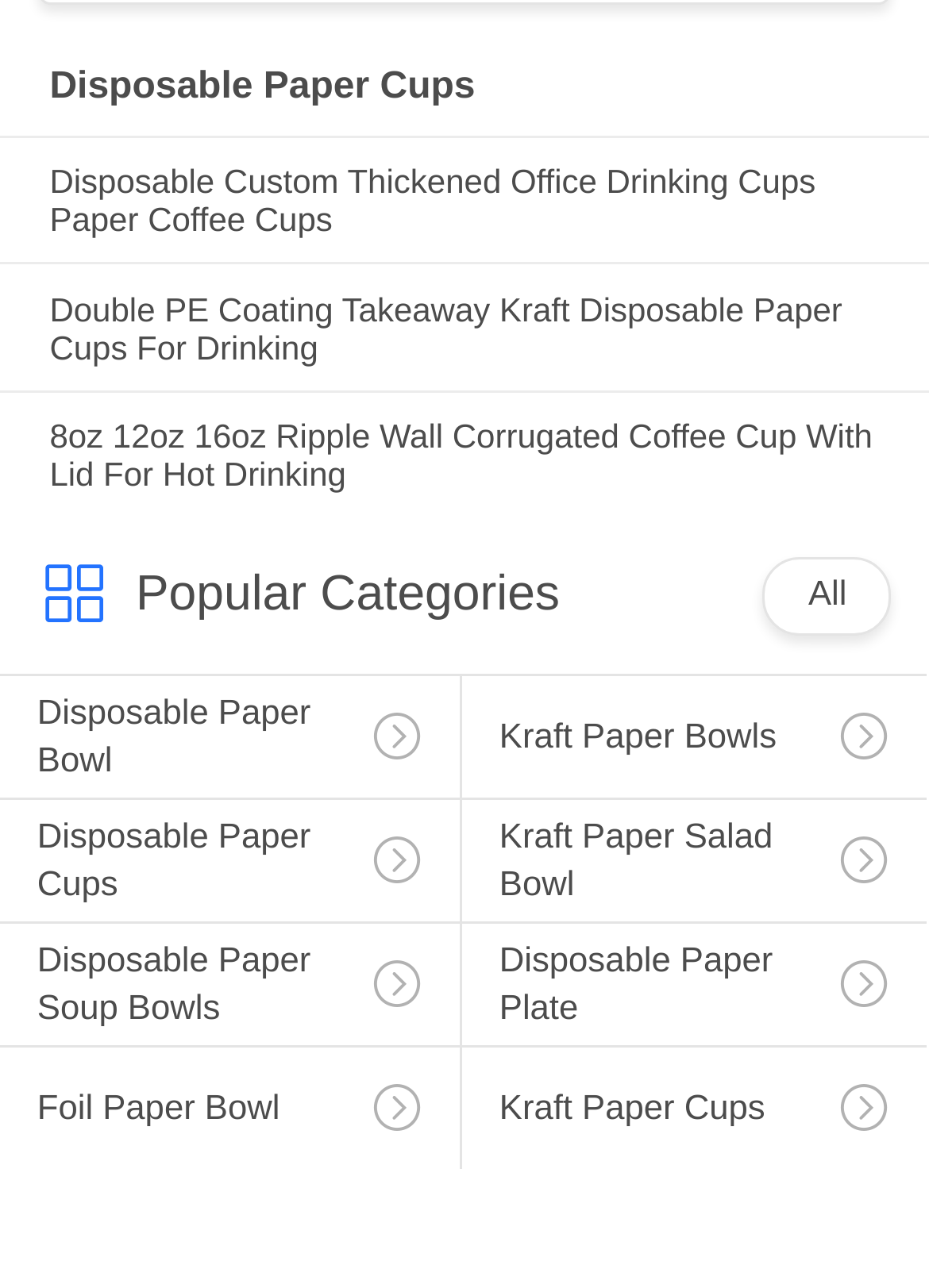Find the bounding box coordinates of the area that needs to be clicked in order to achieve the following instruction: "Browse Disposable Paper Bowl". The coordinates should be specified as four float numbers between 0 and 1, i.e., [left, top, right, bottom].

[0.0, 0.525, 0.495, 0.662]